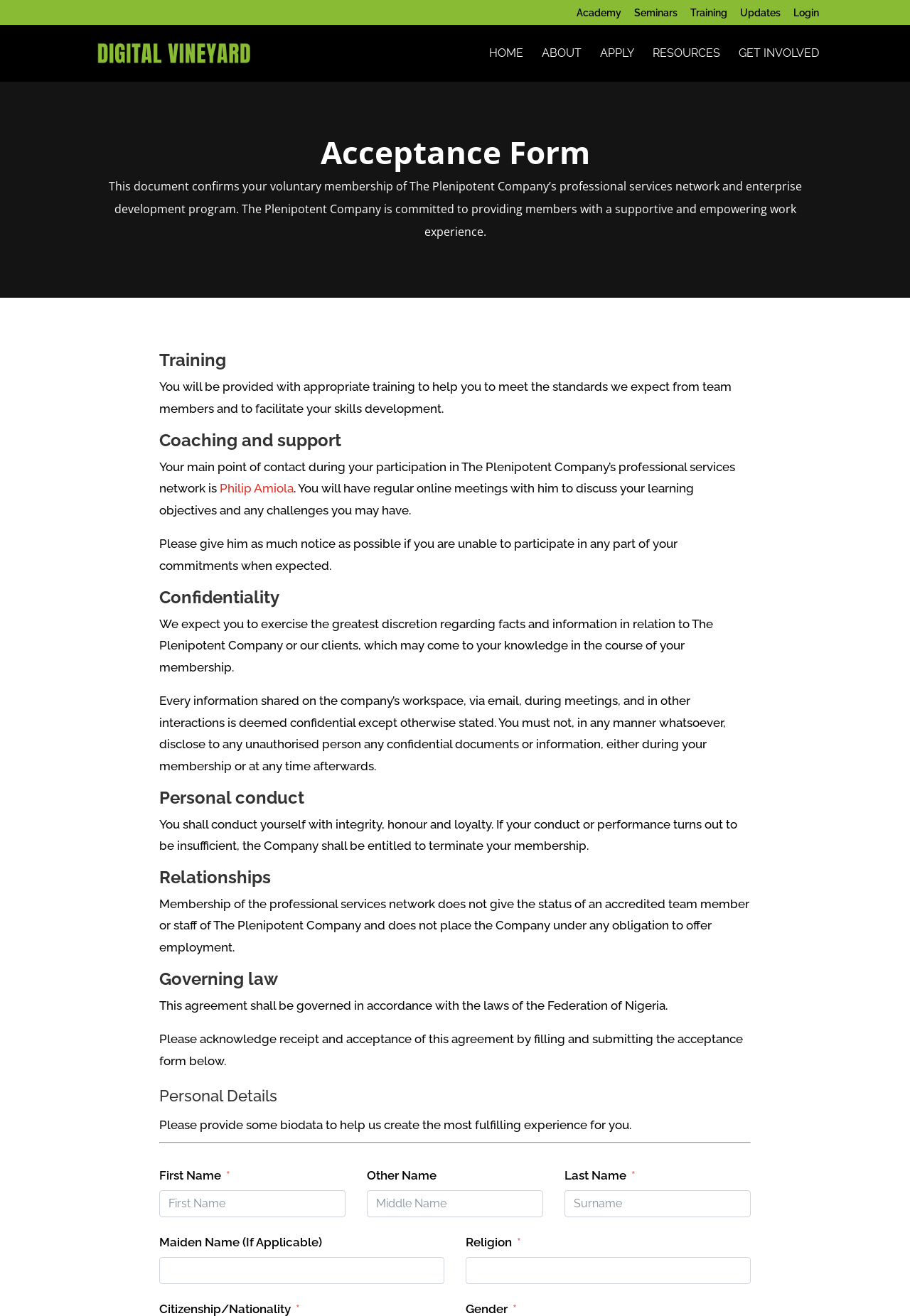Please provide a detailed answer to the question below by examining the image:
What is required to submit the acceptance form?

To submit the acceptance form, personal details such as first name, last name, and other biodata are required, as indicated by the form fields and labels.